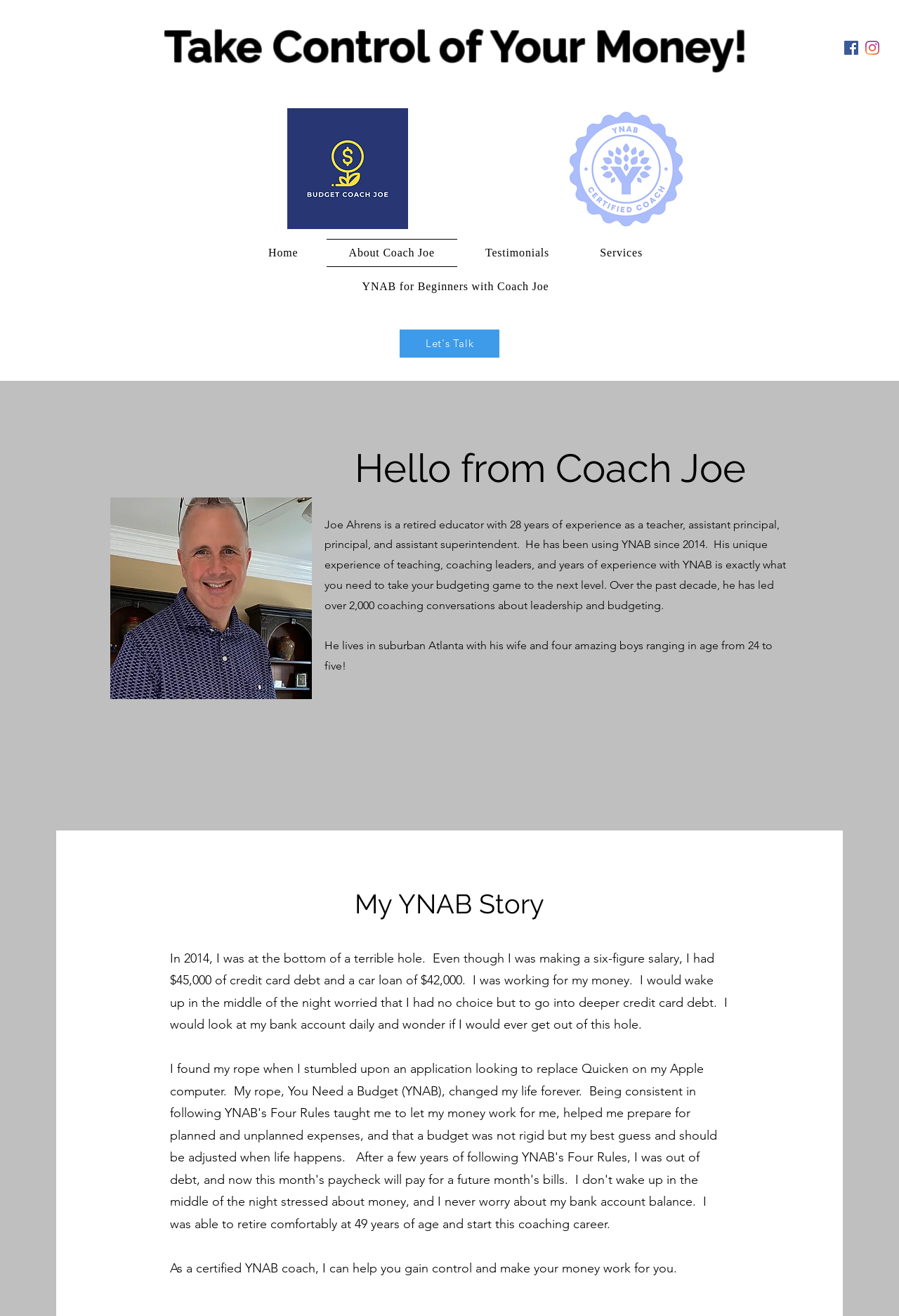For the element described, predict the bounding box coordinates as (top-left x, top-left y, bottom-right x, bottom-right y). All values should be between 0 and 1. Element description: Let's Talk

[0.445, 0.25, 0.555, 0.271]